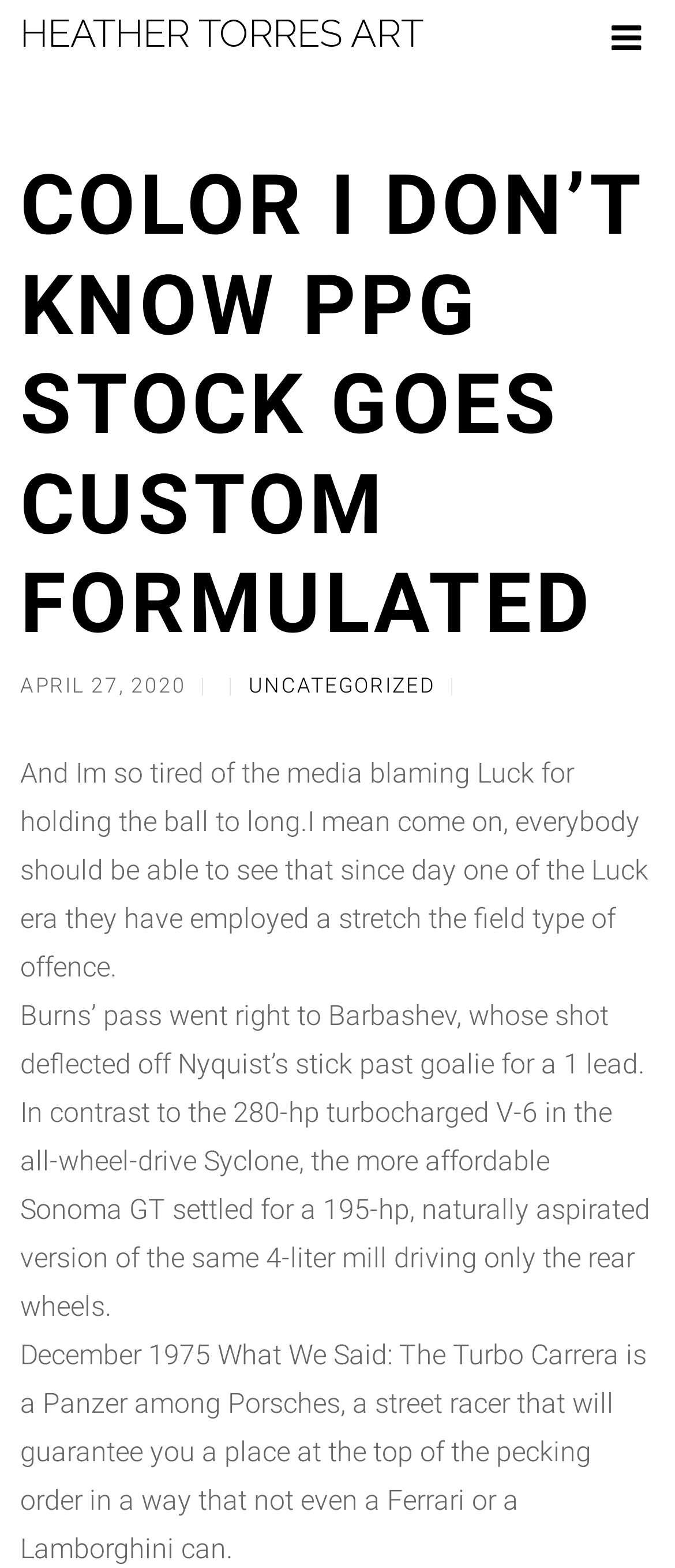Please predict the bounding box coordinates (top-left x, top-left y, bottom-right x, bottom-right y) for the UI element in the screenshot that fits the description: title="Facebook"

None